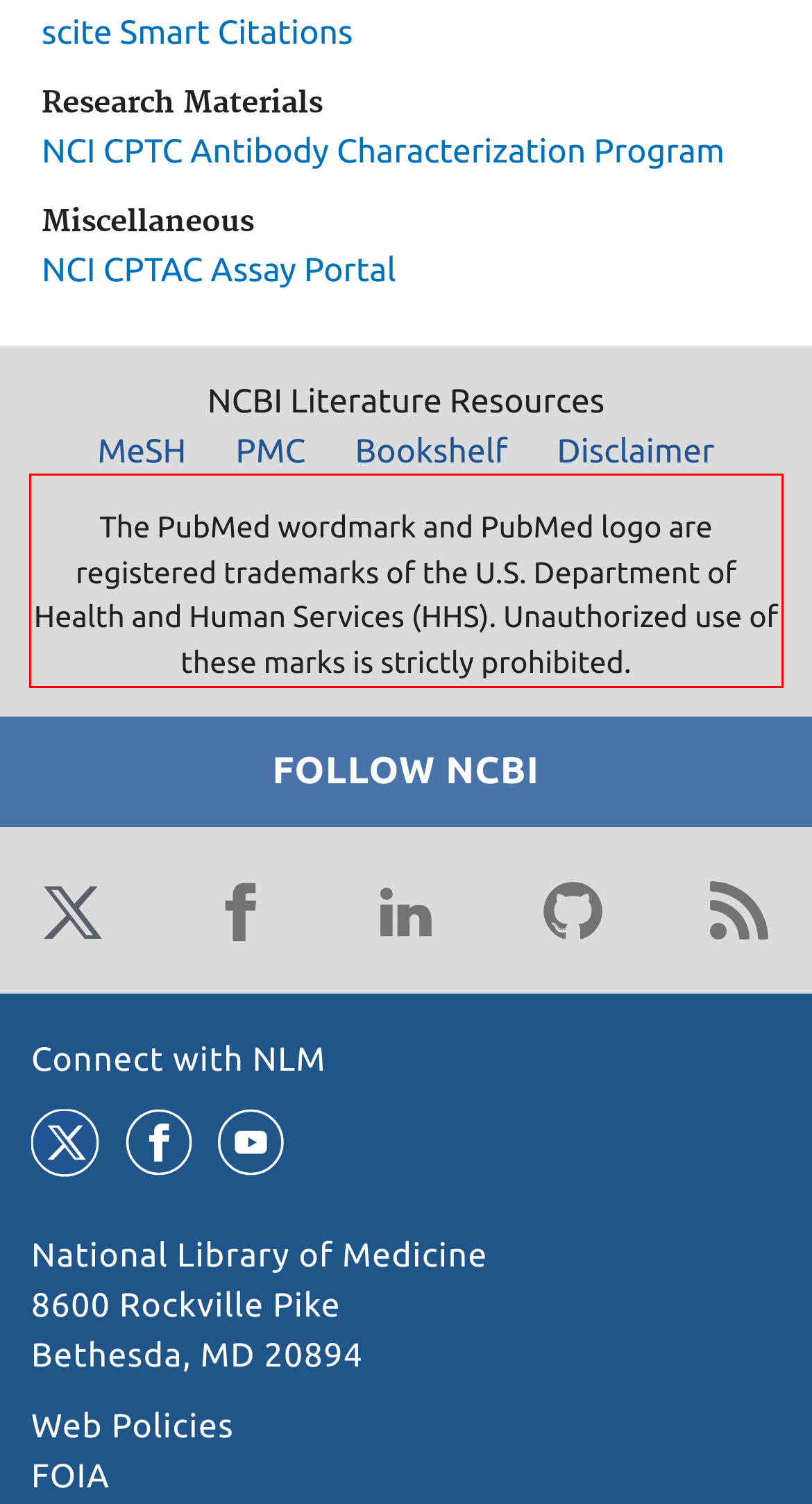Identify the text inside the red bounding box in the provided webpage screenshot and transcribe it.

The PubMed wordmark and PubMed logo are registered trademarks of the U.S. Department of Health and Human Services (HHS). Unauthorized use of these marks is strictly prohibited.